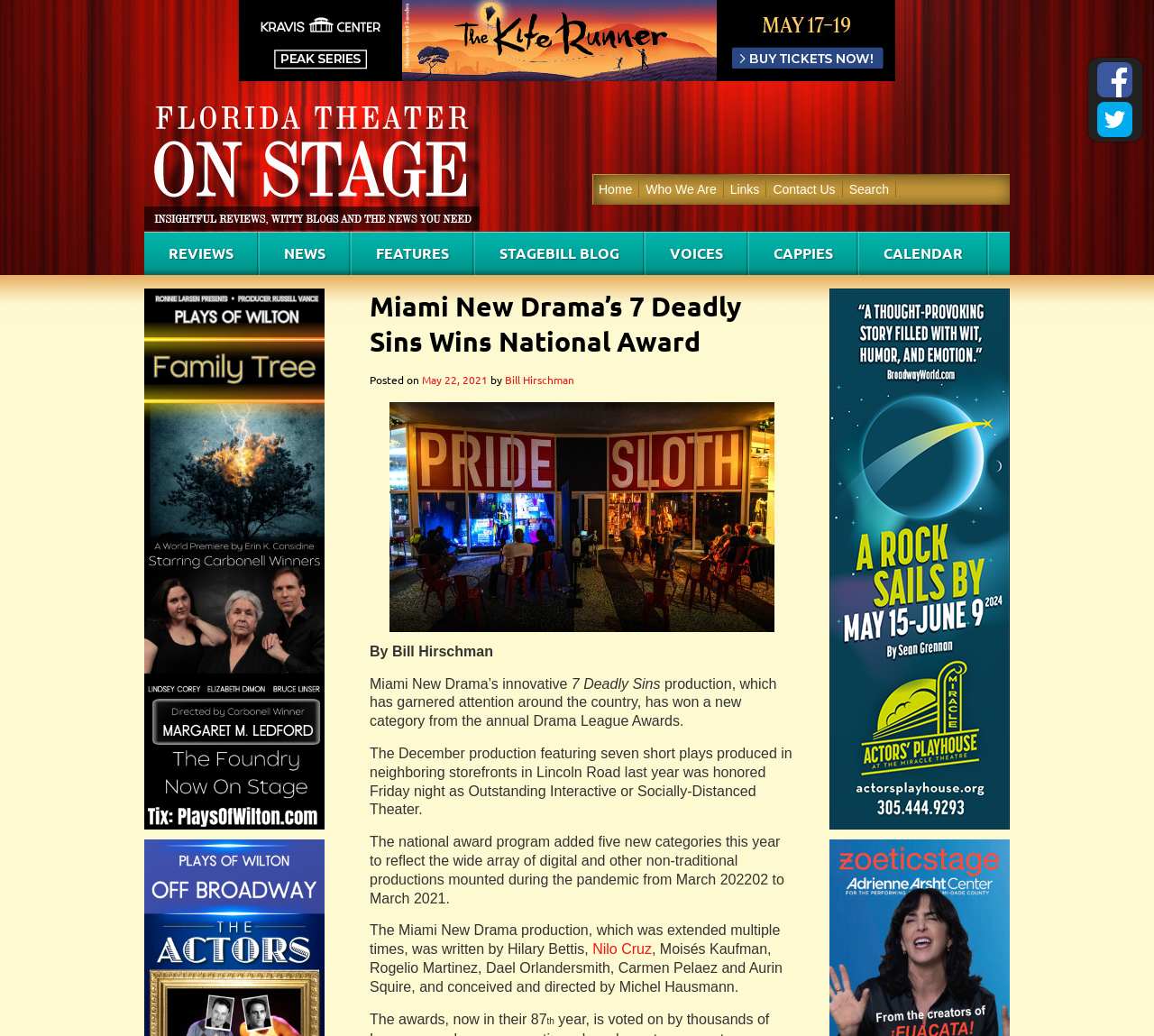Find the bounding box coordinates for the element that must be clicked to complete the instruction: "Click on Home". The coordinates should be four float numbers between 0 and 1, indicated as [left, top, right, bottom].

[0.513, 0.175, 0.554, 0.191]